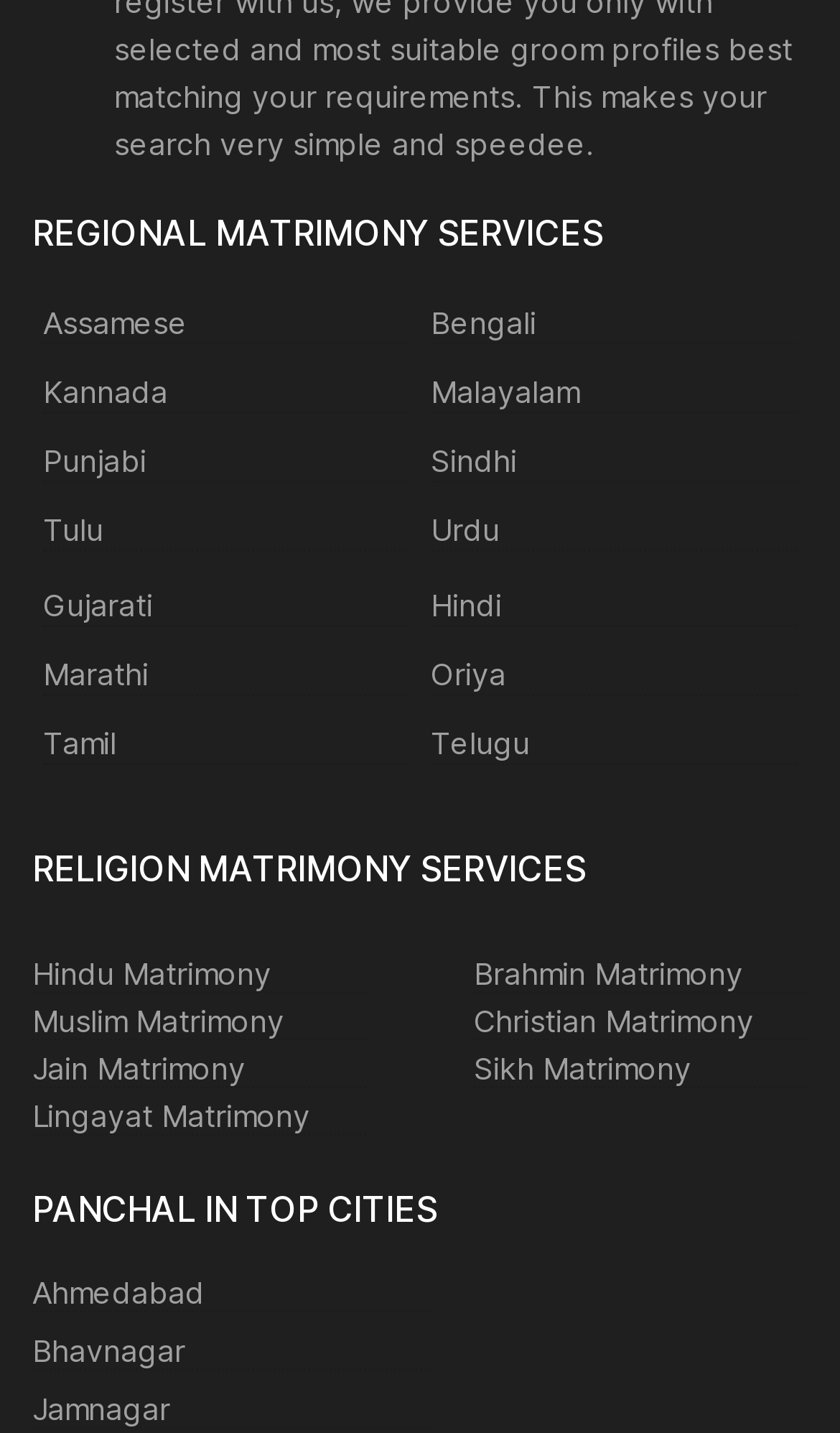Identify the bounding box coordinates of the clickable region necessary to fulfill the following instruction: "Explore Ahmedabad". The bounding box coordinates should be four float numbers between 0 and 1, i.e., [left, top, right, bottom].

[0.038, 0.889, 0.513, 0.916]